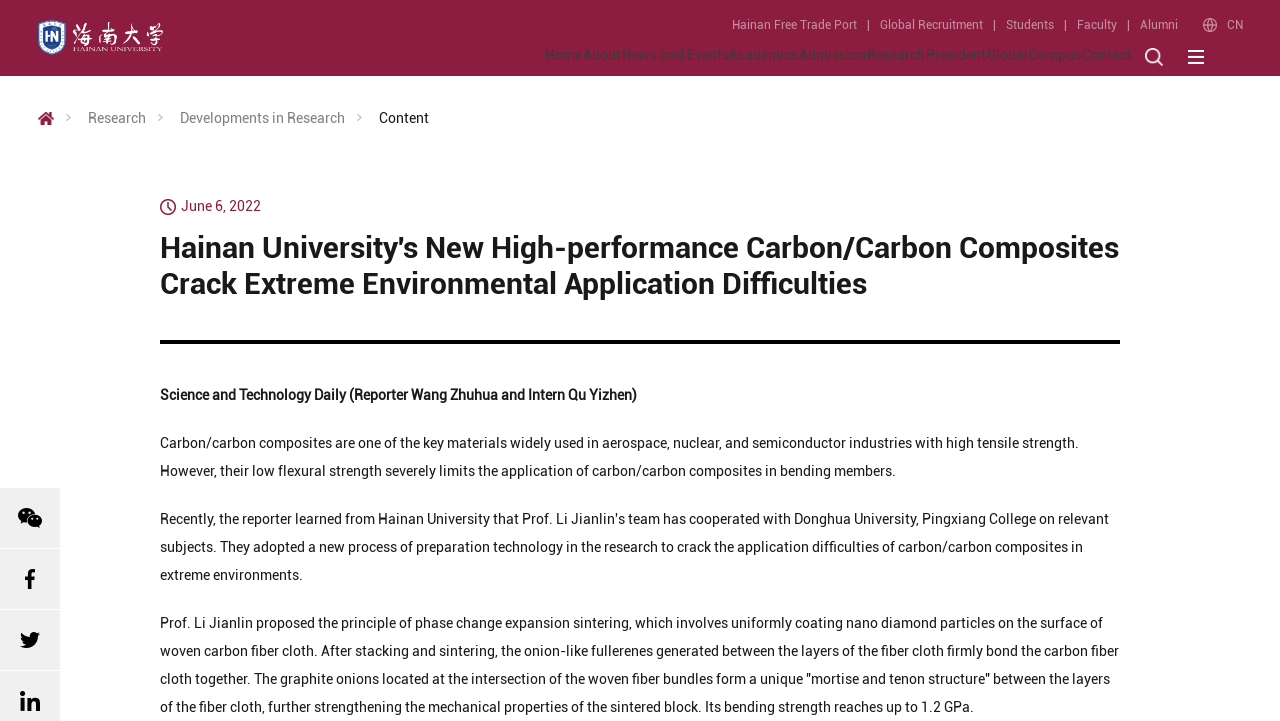Please identify the coordinates of the bounding box that should be clicked to fulfill this instruction: "Click the 'News and Events' link".

[0.365, 0.062, 0.468, 0.13]